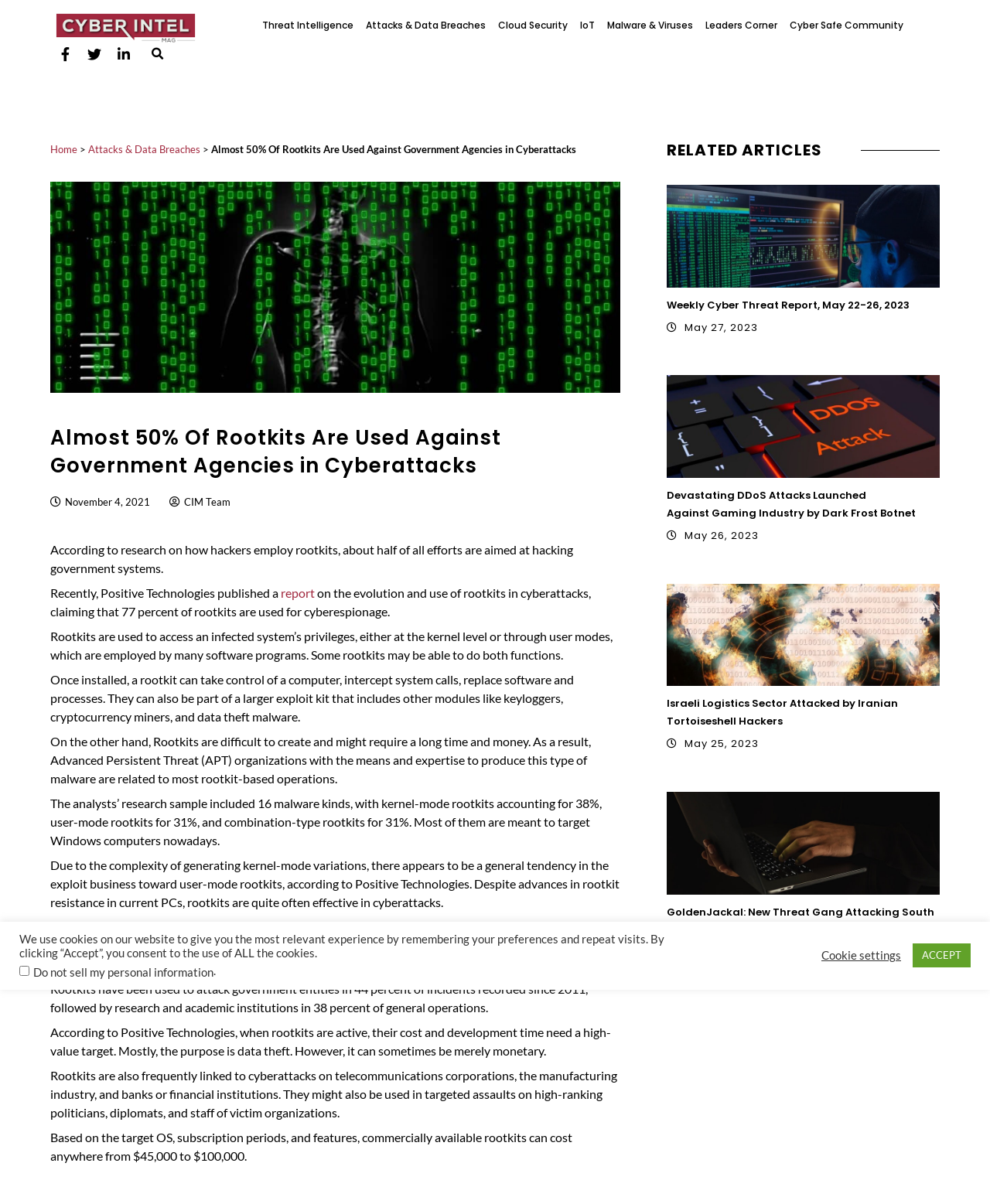Determine the bounding box coordinates for the clickable element required to fulfill the instruction: "Read report". Provide the coordinates as four float numbers between 0 and 1, i.e., [left, top, right, bottom].

[0.284, 0.486, 0.318, 0.498]